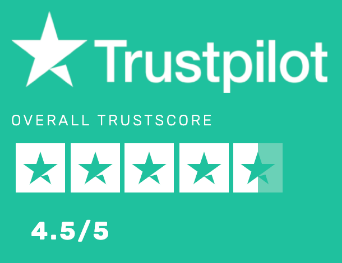What is the overall trust score?
Using the screenshot, give a one-word or short phrase answer.

4.5/5